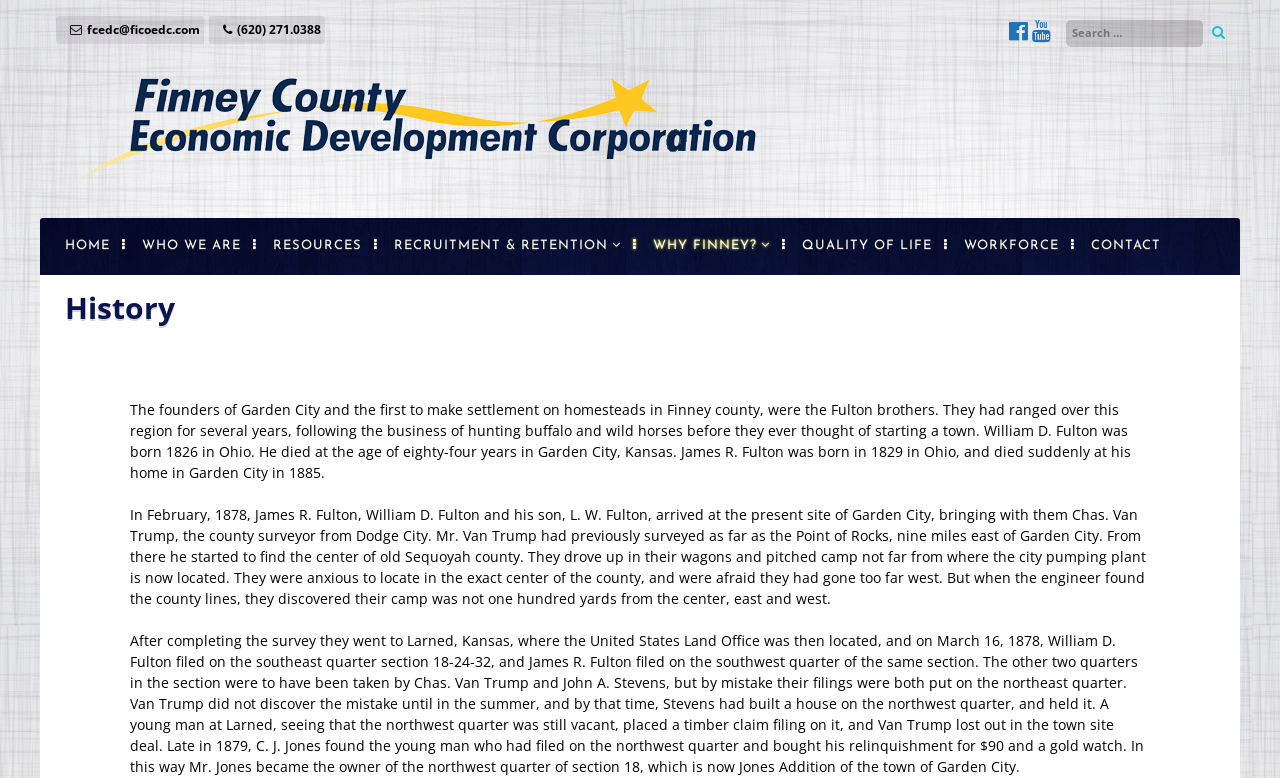What was the occupation of William D. Fulton and James R. Fulton?
Look at the image and respond with a one-word or short-phrase answer.

hunting buffalo and wild horses